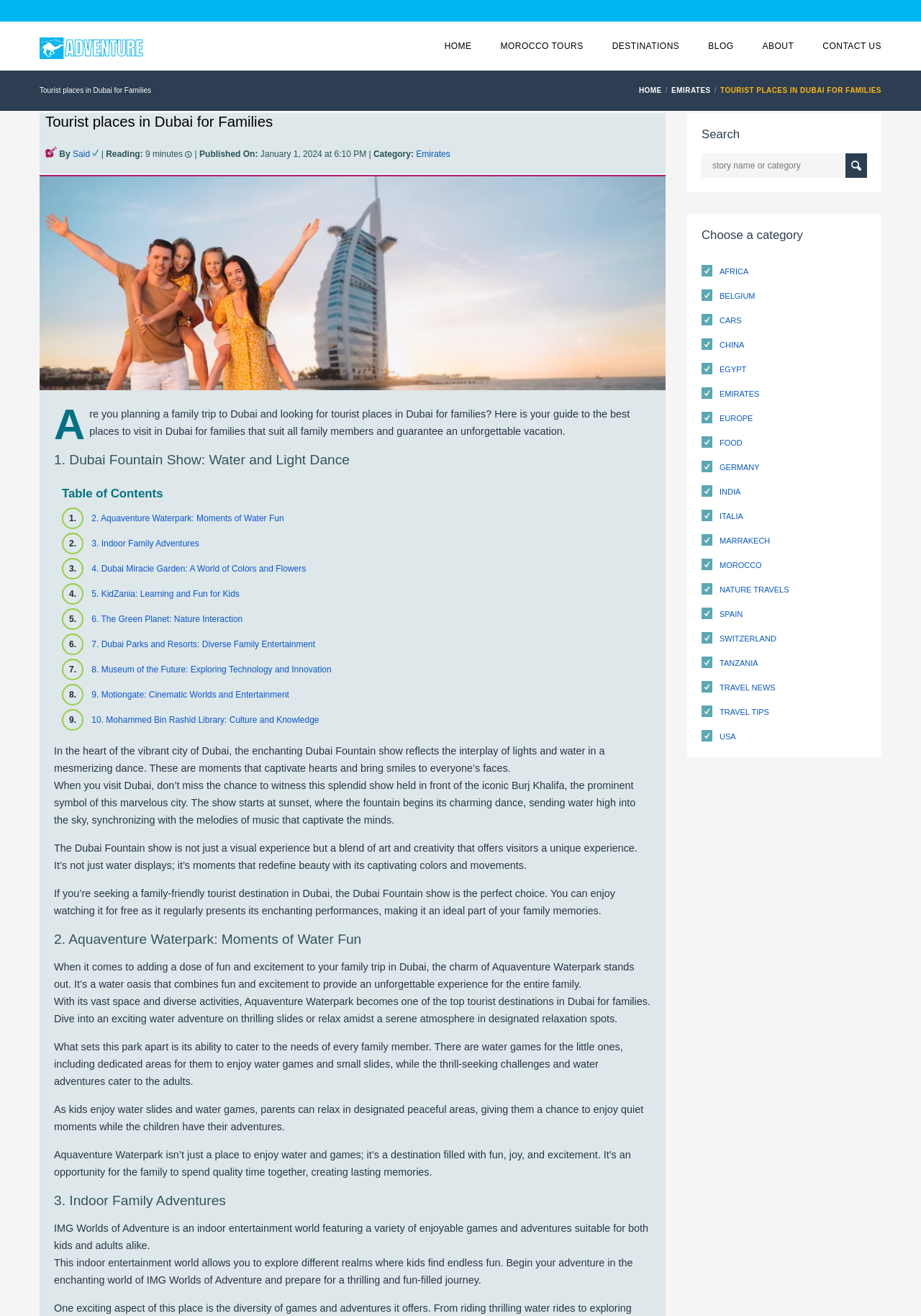Find the bounding box coordinates of the clickable area required to complete the following action: "Click on the 'Desert Morocco Adventure' link".

[0.043, 0.028, 0.165, 0.045]